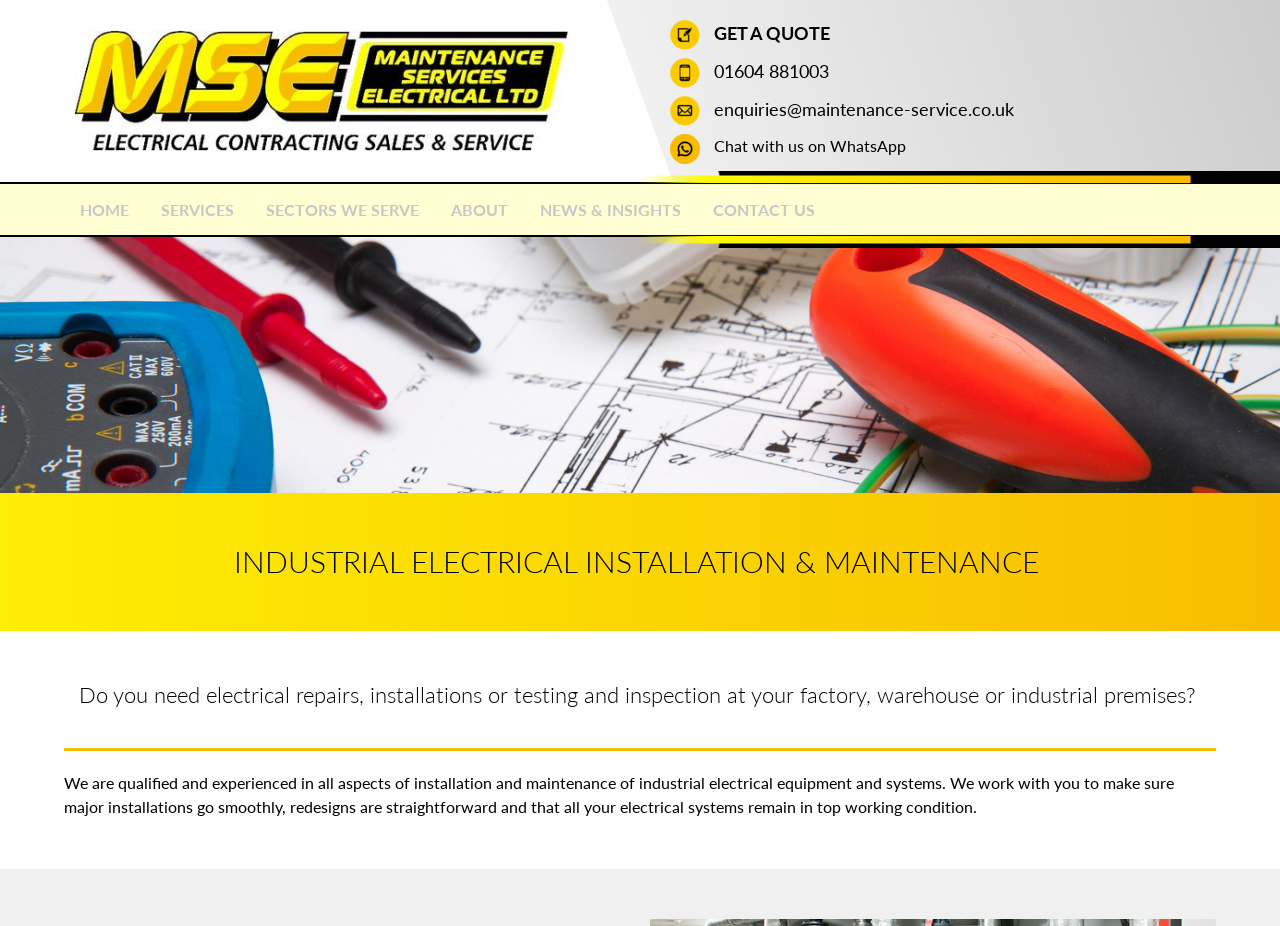Please respond to the question using a single word or phrase:
What is the email address to send enquiries?

enquiries@maintenance-service.co.uk